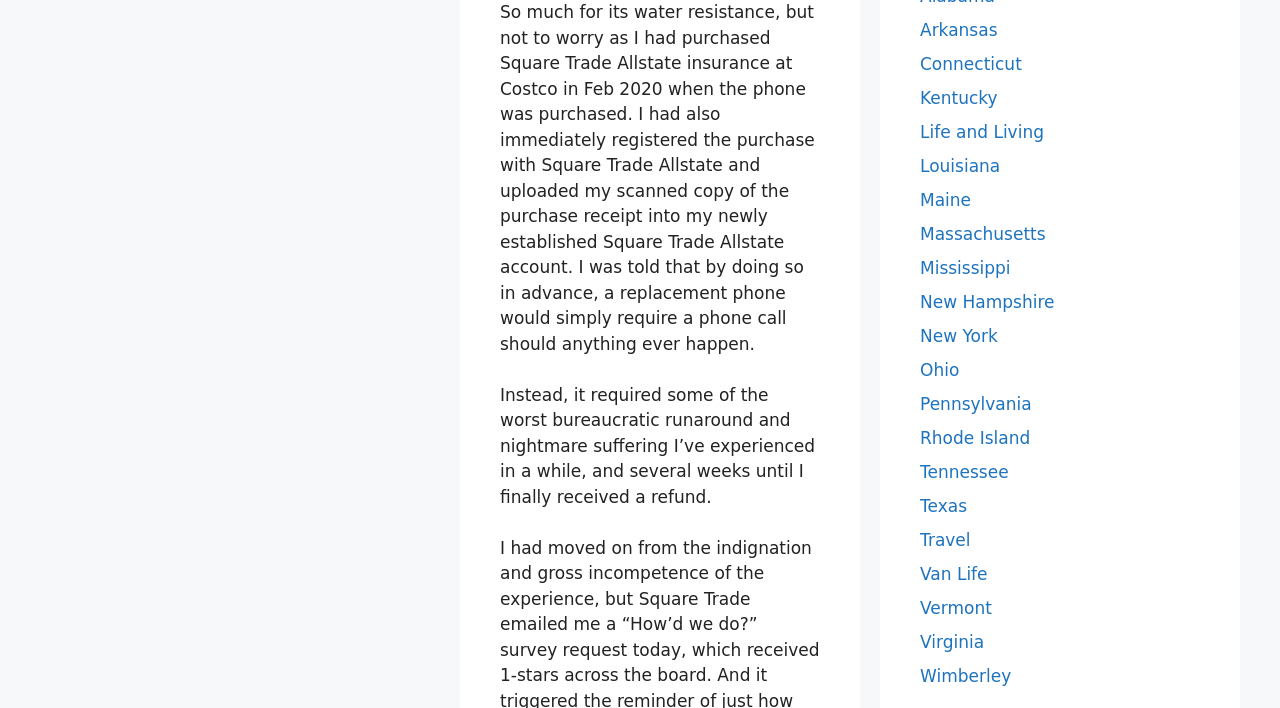Respond with a single word or phrase for the following question: 
How many links are there in the webpage?

21